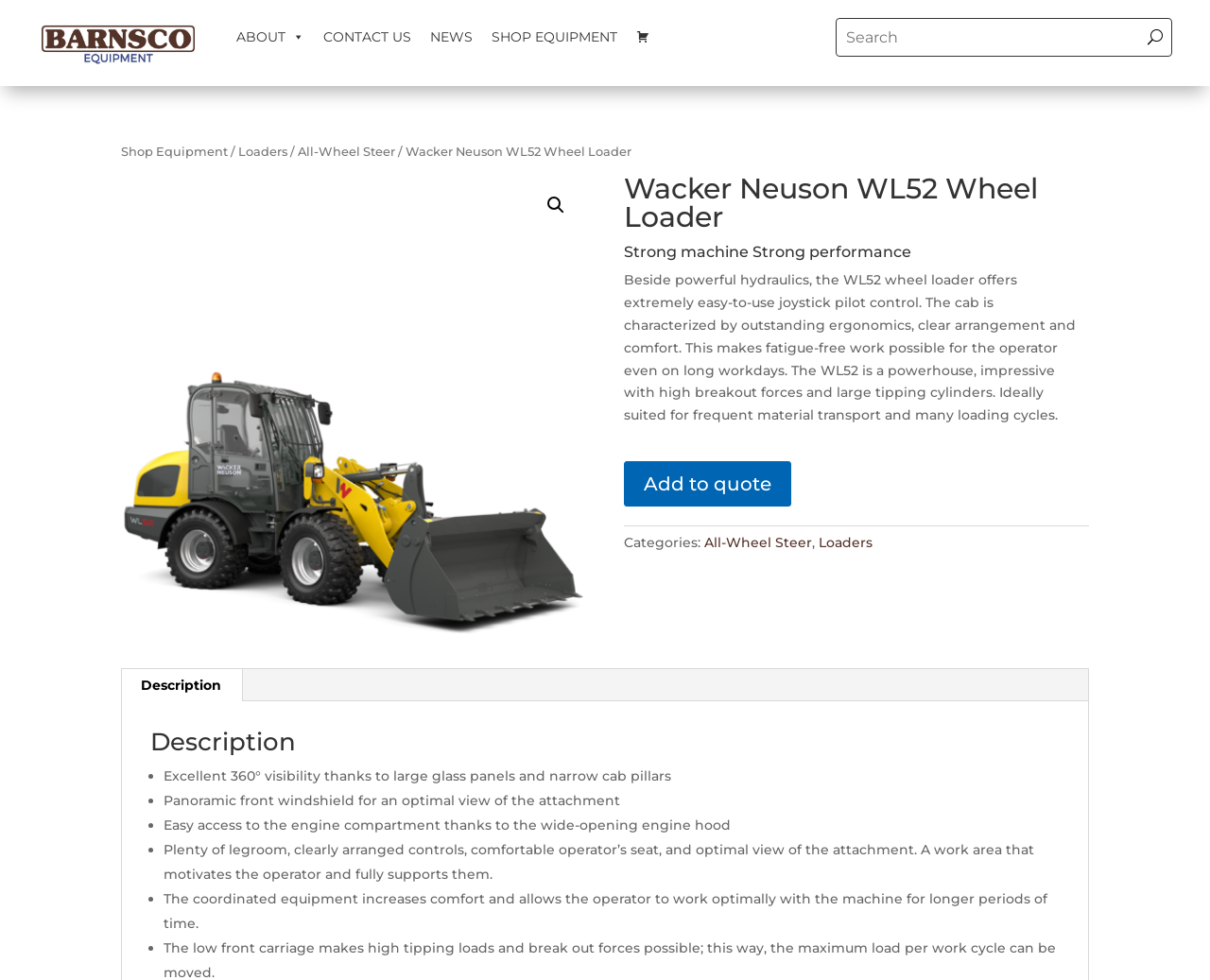What is the name of the wheel loader?
Answer the question using a single word or phrase, according to the image.

Wacker Neuson WL52